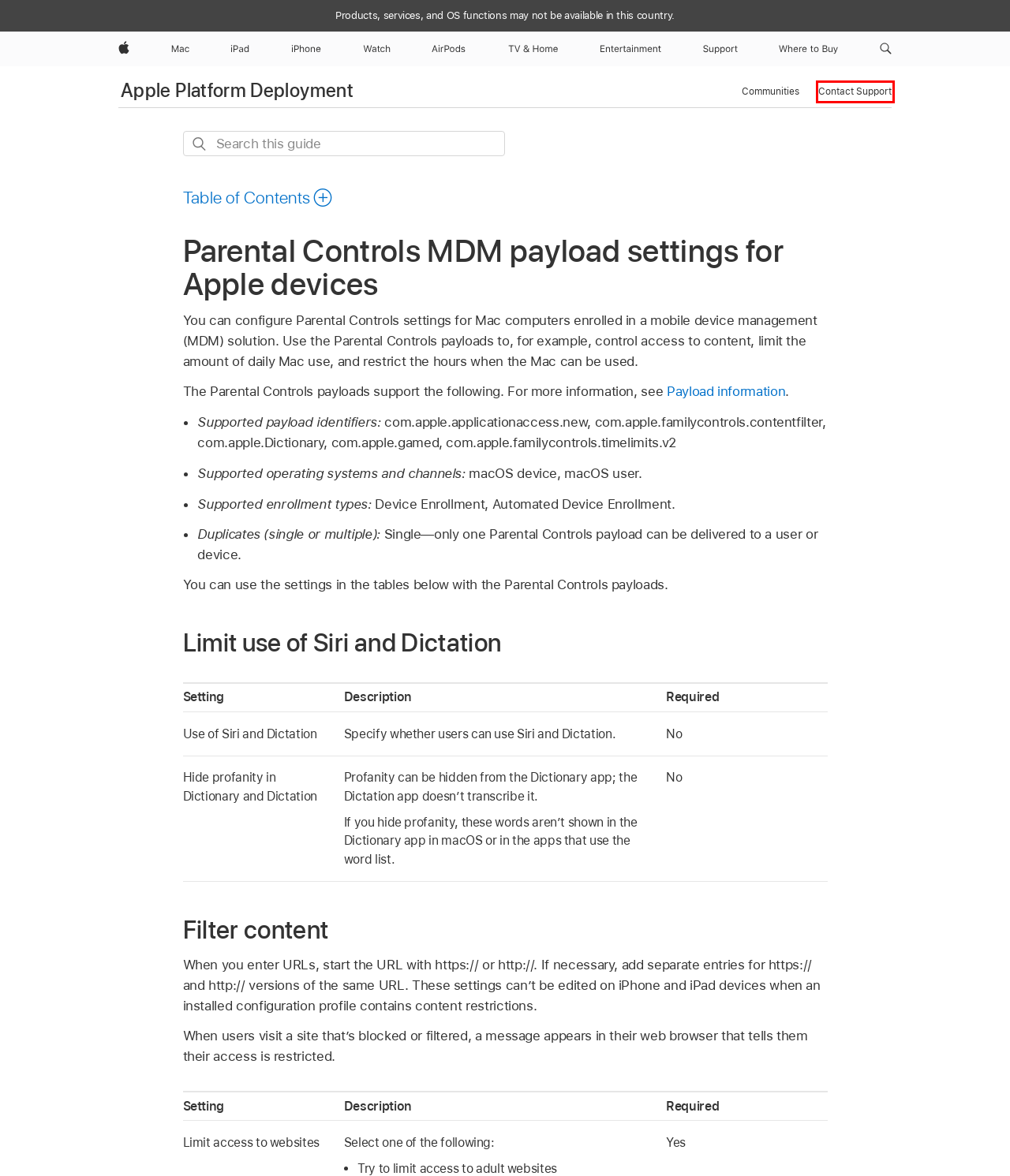You are presented with a screenshot of a webpage containing a red bounding box around a particular UI element. Select the best webpage description that matches the new webpage after clicking the element within the bounding box. Here are the candidates:
A. Contact - Official Apple Support
B. Where to Buy - Apple (MD)
C. iPad - Apple (MD)
D. Apple - Support - Search (MD)
E. iPhone - Apple (MD)
F. Watch - Apple (MD)
G. Apple Platform Deployment - Apple Support (MD)
H. Review MDM payloads for Apple devices - Apple Support (MD)

A